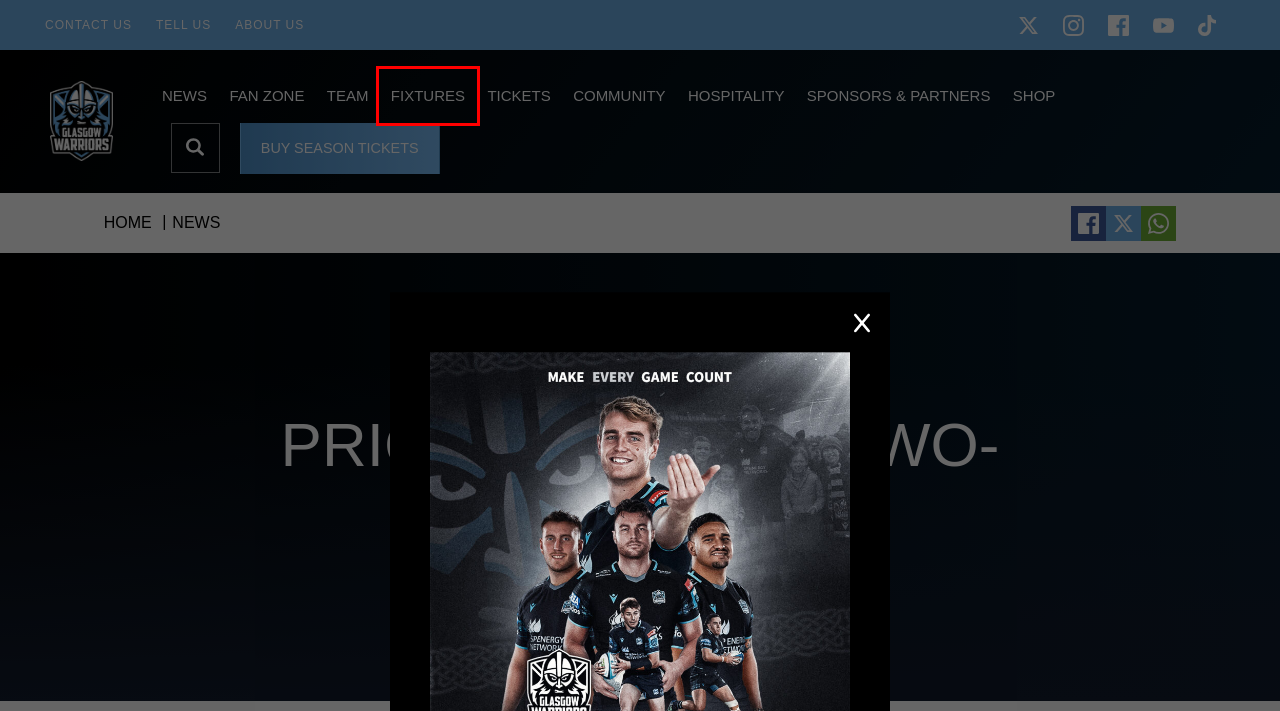Given a webpage screenshot featuring a red rectangle around a UI element, please determine the best description for the new webpage that appears after the element within the bounding box is clicked. The options are:
A. Shop - Glasgow Warriors
B. Sponsors & Partners - Glasgow Warriors
C. News - Glasgow Warriors
D. Hospitality - Glasgow Warriors
E. Fan Zone Archive - Glasgow Warriors
F. Team Members Archive - Glasgow Warriors
G. Community - Glasgow Warriors
H. 2023/24 Archives - Glasgow Warriors

H